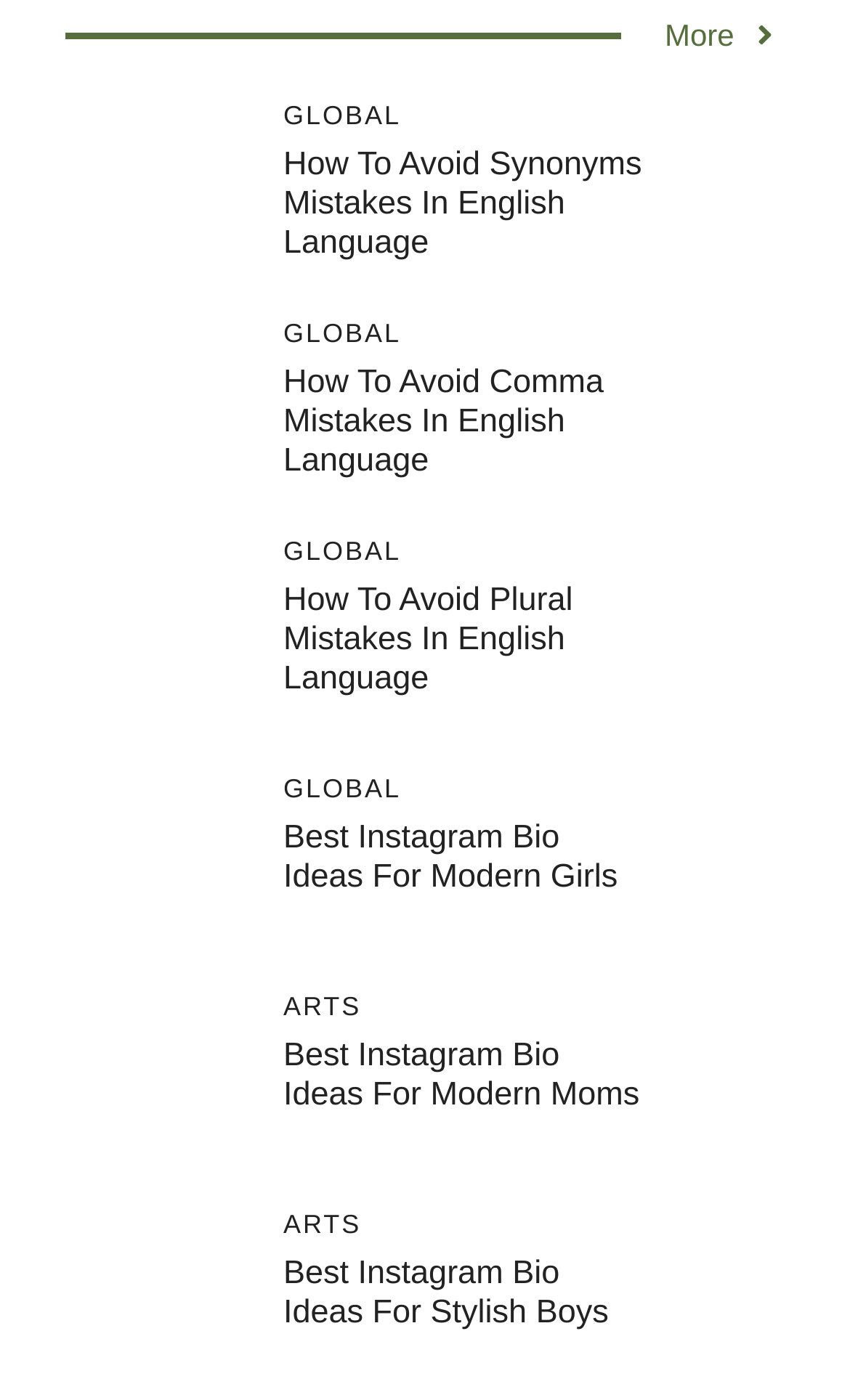Please mark the bounding box coordinates of the area that should be clicked to carry out the instruction: "Go to home page".

None